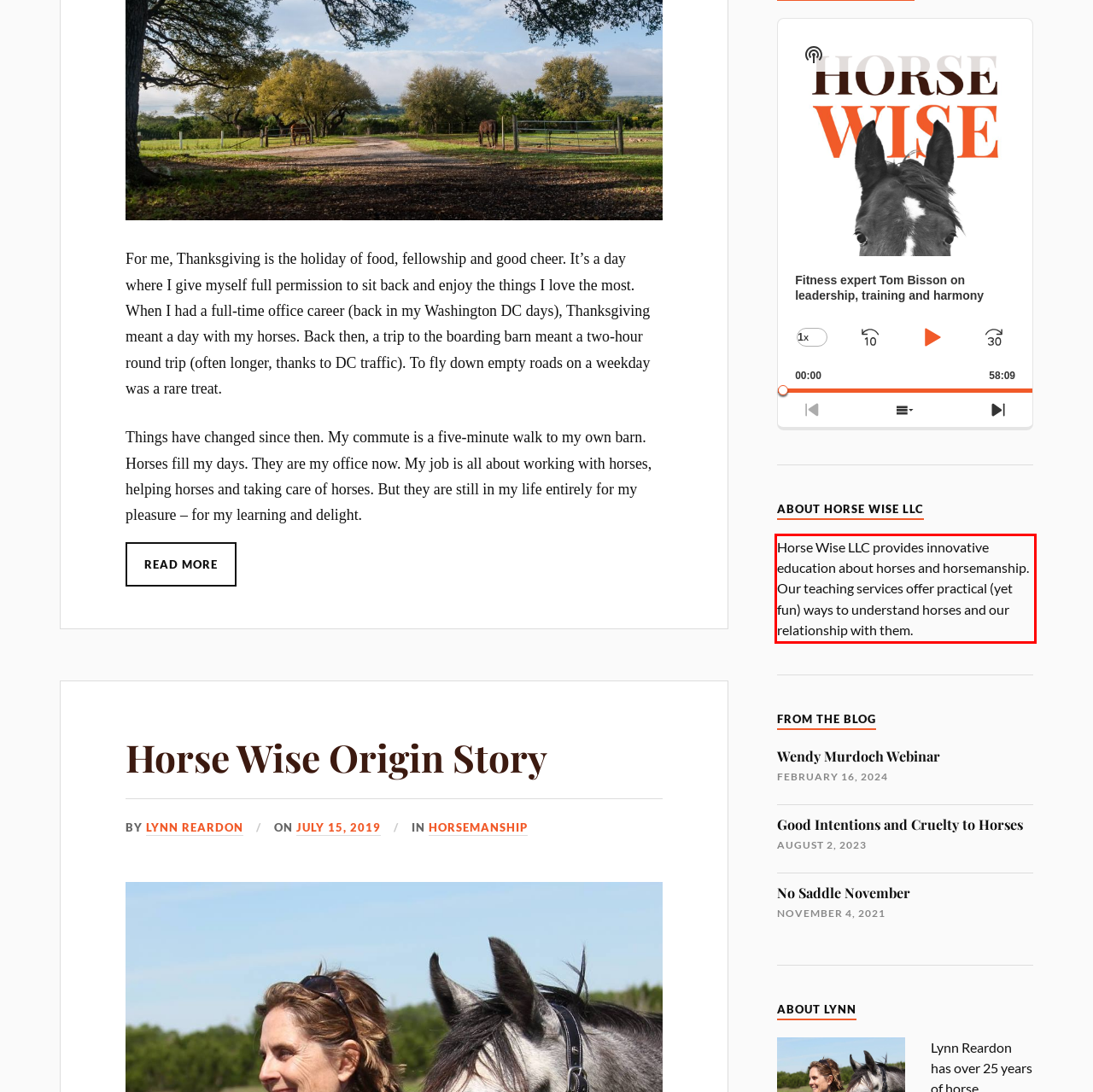Given a webpage screenshot with a red bounding box, perform OCR to read and deliver the text enclosed by the red bounding box.

Horse Wise LLC provides innovative education about horses and horsemanship. Our teaching services offer practical (yet fun) ways to understand horses and our relationship with them.